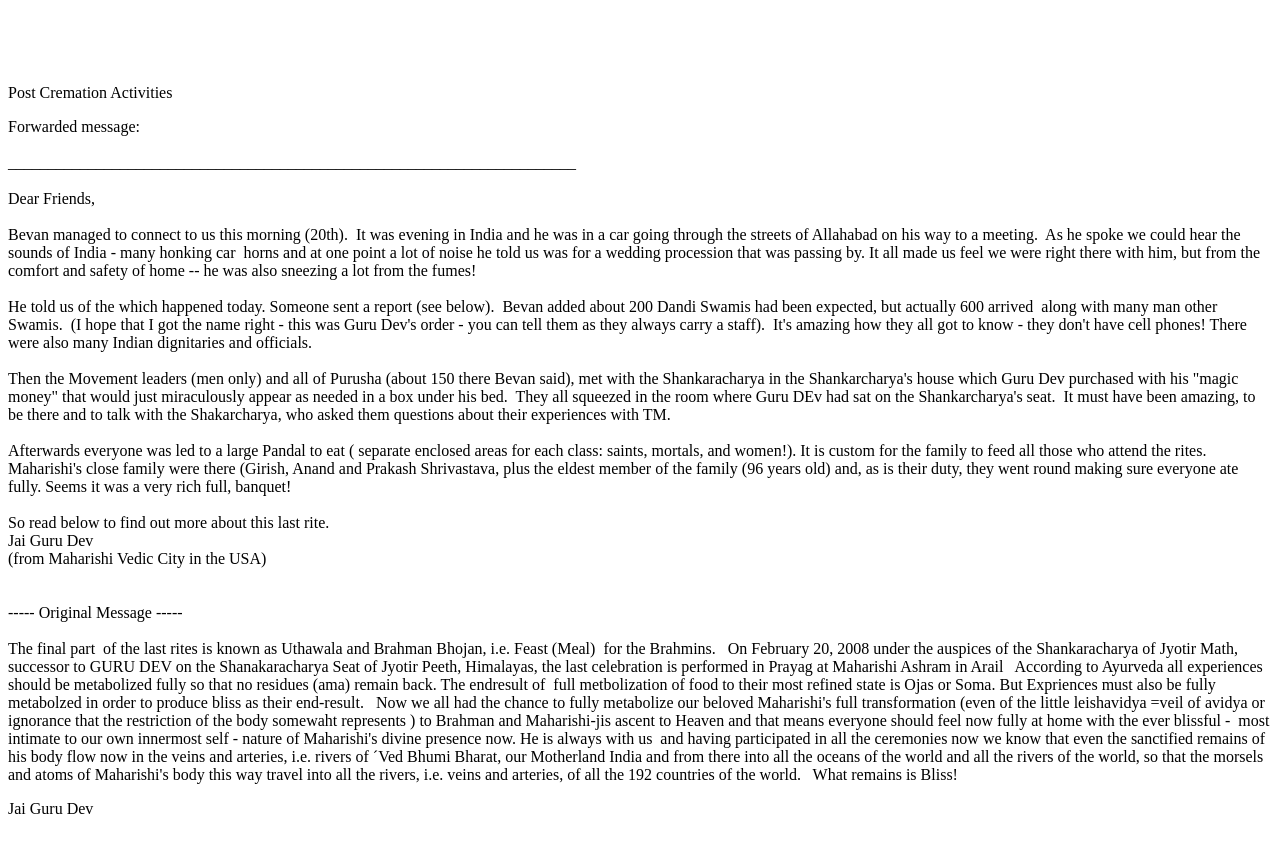Based on what you see in the screenshot, provide a thorough answer to this question: What is the location of the Shankaracharya's house?

According to the text, Bevan was in a car going through the streets of Allahabad on his way to a meeting, and later, the Movement leaders met with the Shankaracharya in the Shankarcharya's house, which suggests that the house is located in Allahabad.